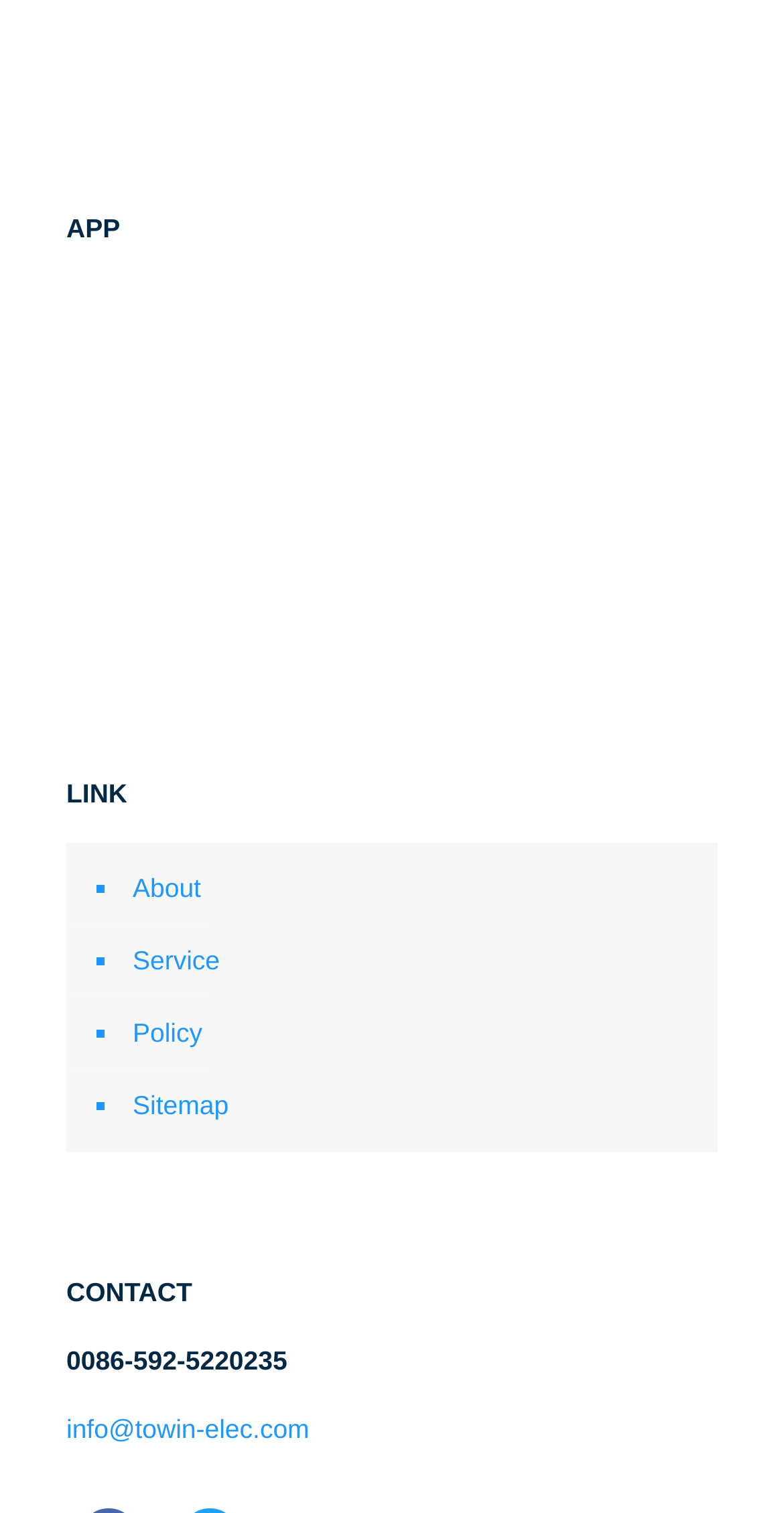Based on the visual content of the image, answer the question thoroughly: What is the contact phone number?

The contact phone number can be found in the CONTACT section at the bottom of the page, which is a heading element with the text '0086-592-5220235'.